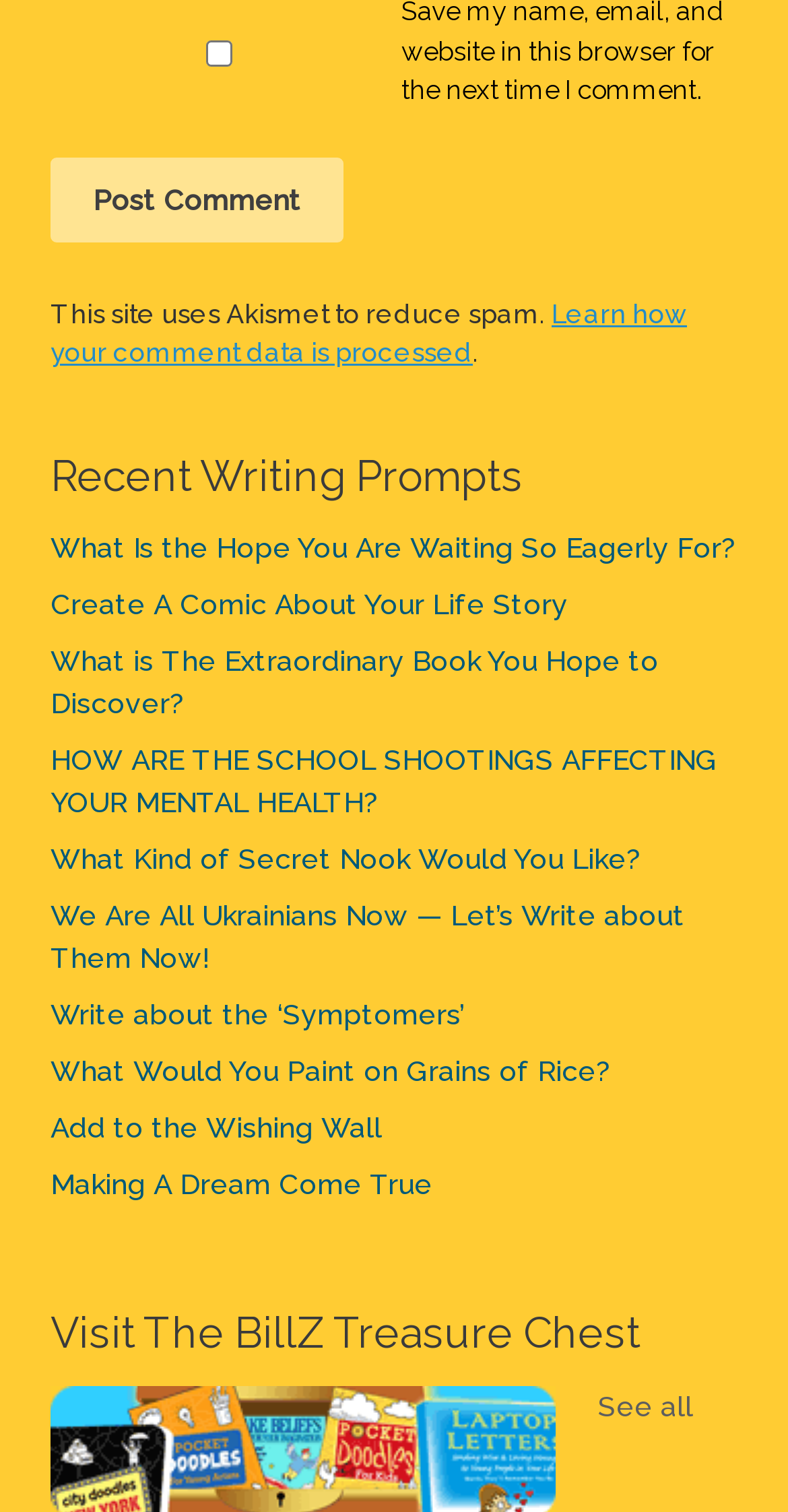Examine the image carefully and respond to the question with a detailed answer: 
What is the purpose of the checkbox?

The checkbox is labeled 'Save my name, email, and website in this browser for the next time I comment.' which suggests that its purpose is to save the user's comment data for future use.